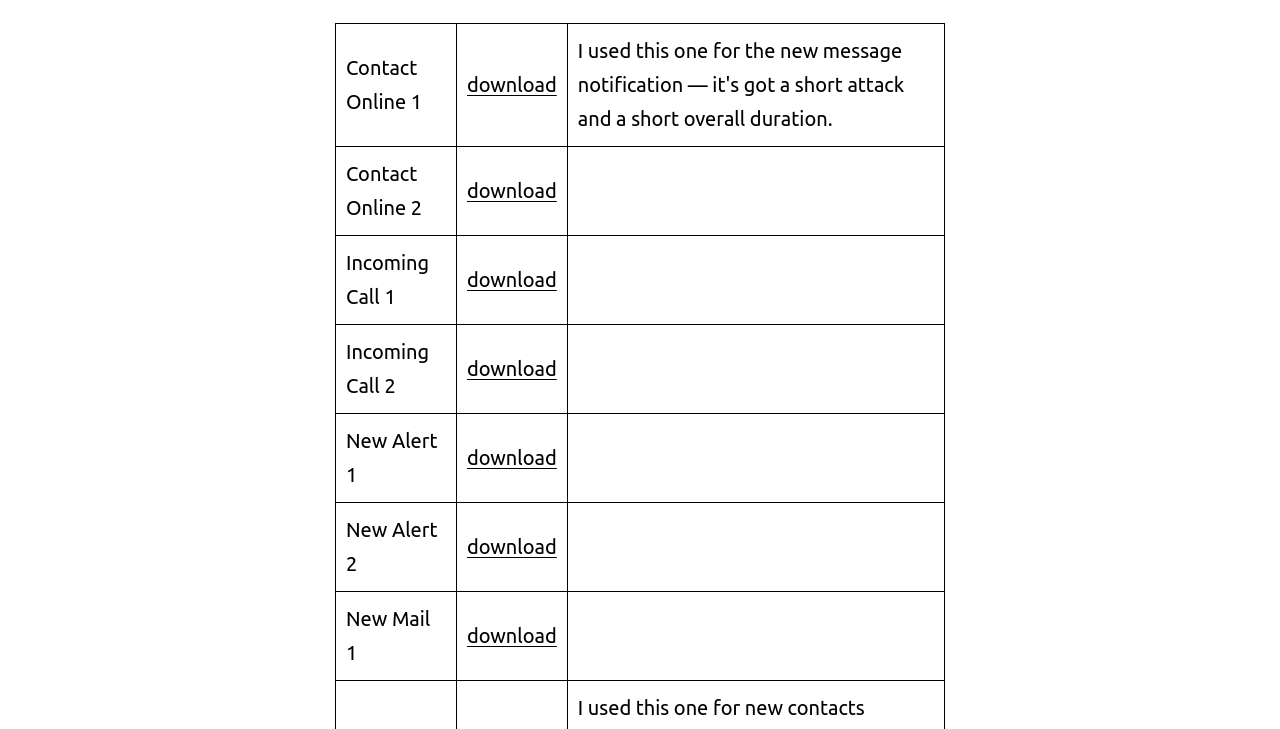Please respond to the question with a concise word or phrase:
Are the sound files organized into categories?

Yes